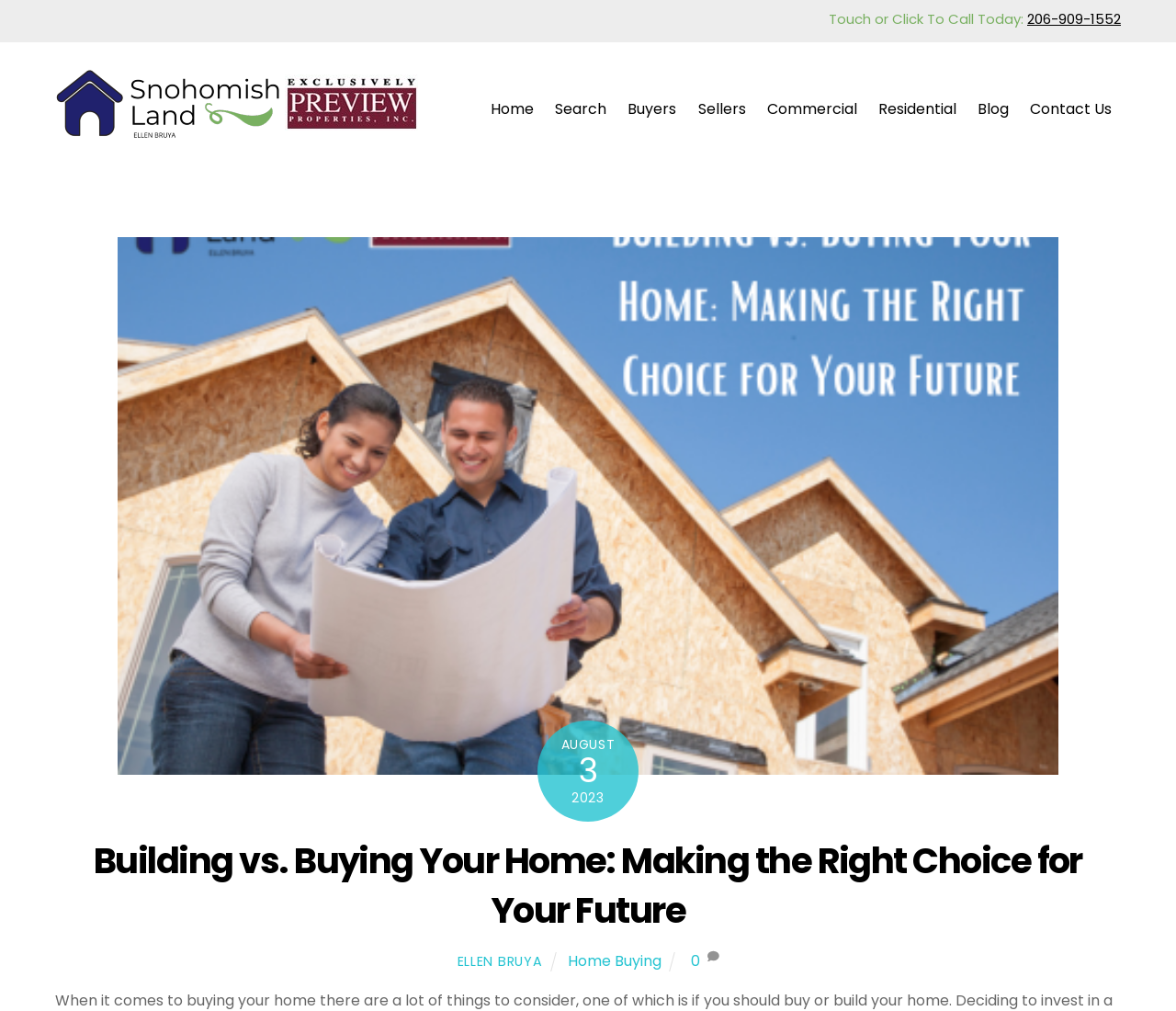What is the current month and year?
Look at the image and respond with a one-word or short phrase answer.

AUGUST 2023